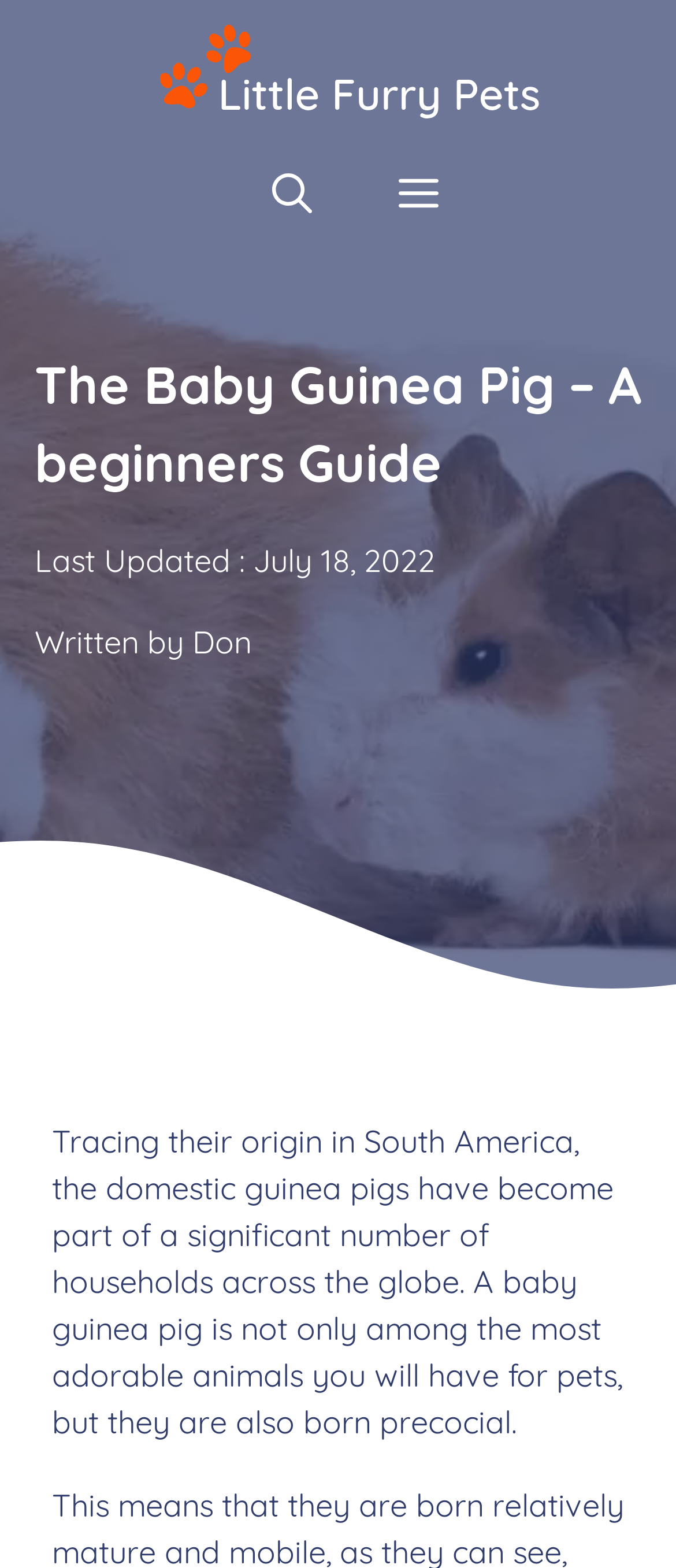Is the menu expanded?
Using the image, respond with a single word or phrase.

No